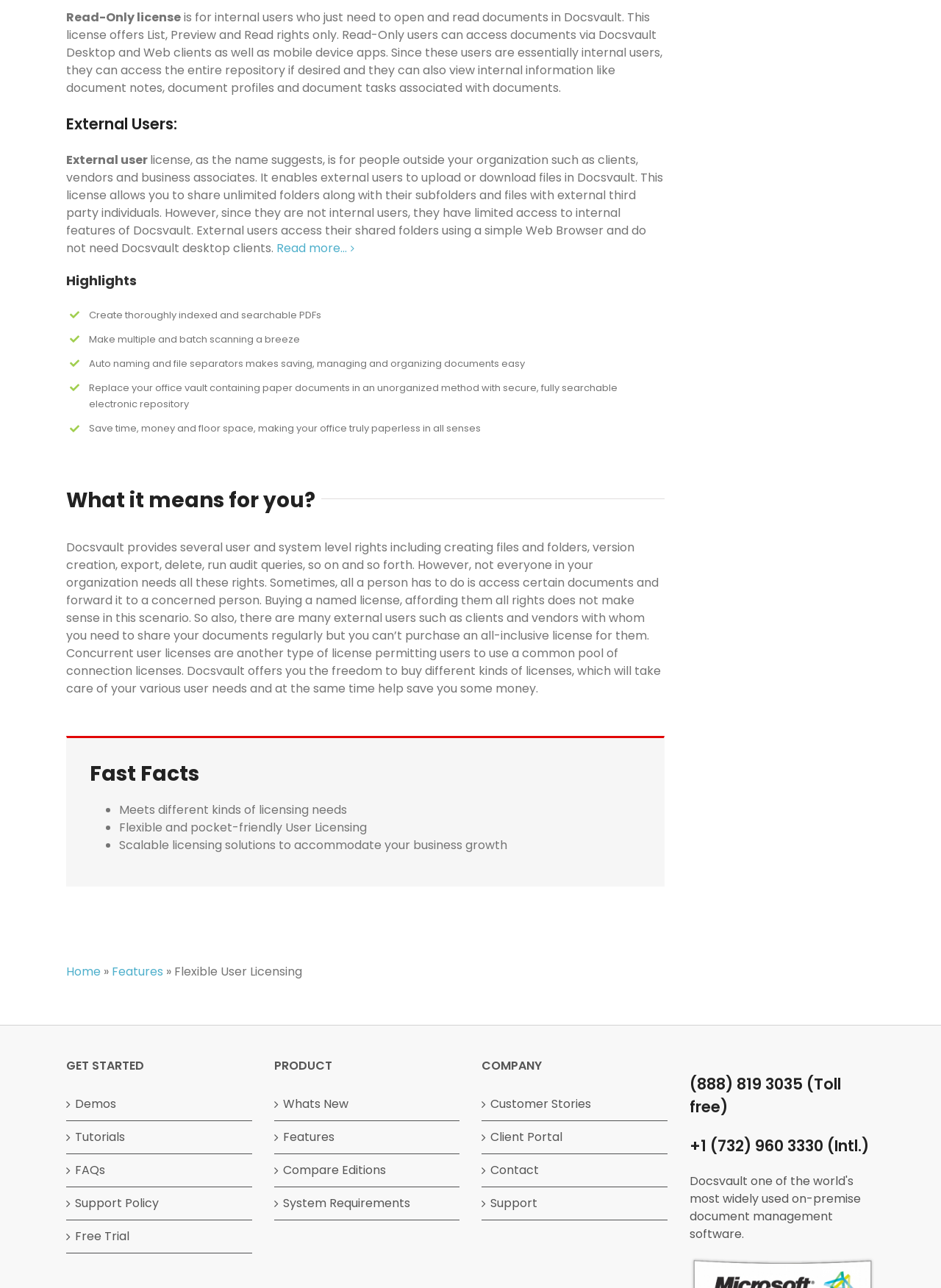Using the information in the image, give a detailed answer to the following question: What is the purpose of Concurrent user licenses?

Based on the webpage, Concurrent user licenses are another type of license that permits users to use a common pool of connection licenses, which can help save money by not having to purchase an all-inclusive license for each user.